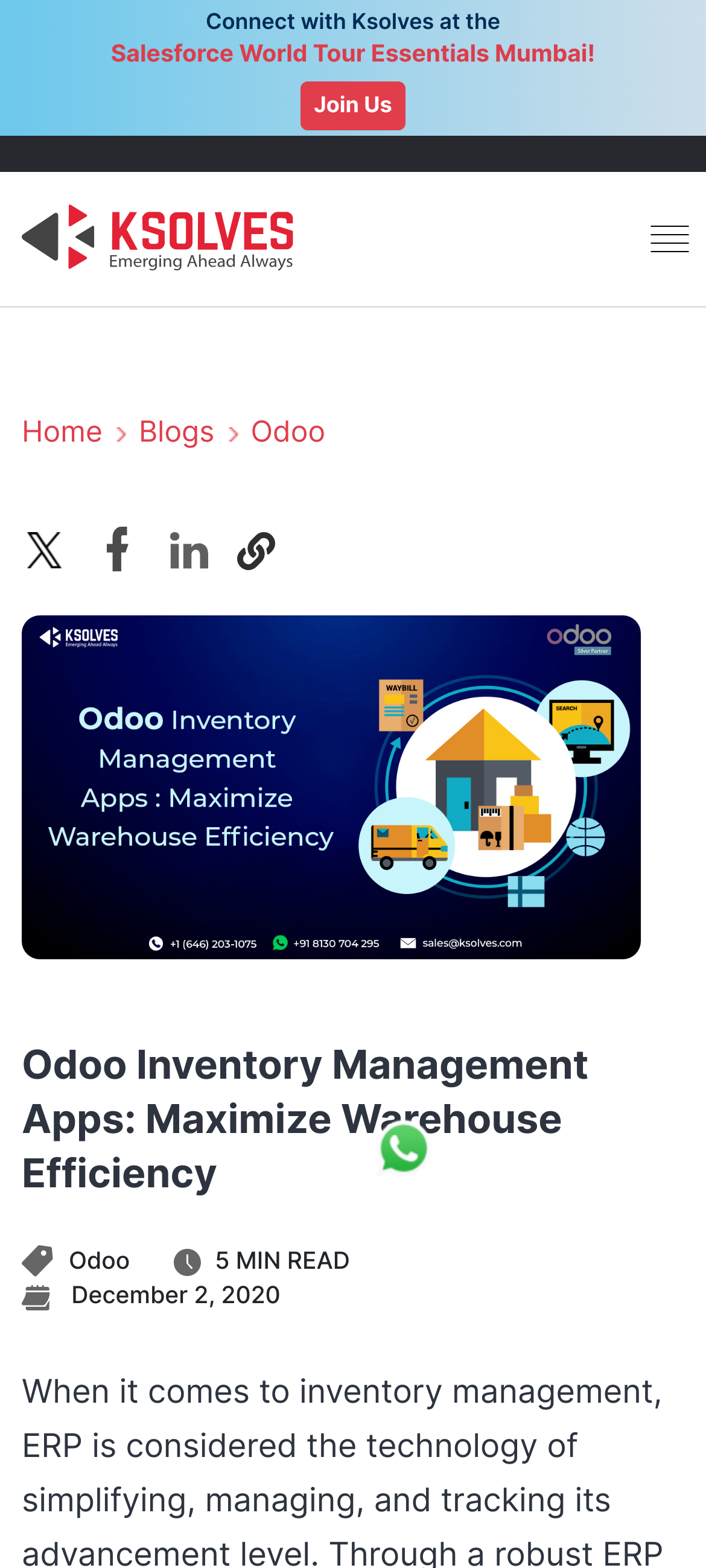Determine the bounding box coordinates of the clickable area required to perform the following instruction: "Click the Eclipse Foundation link". The coordinates should be represented as four float numbers between 0 and 1: [left, top, right, bottom].

None